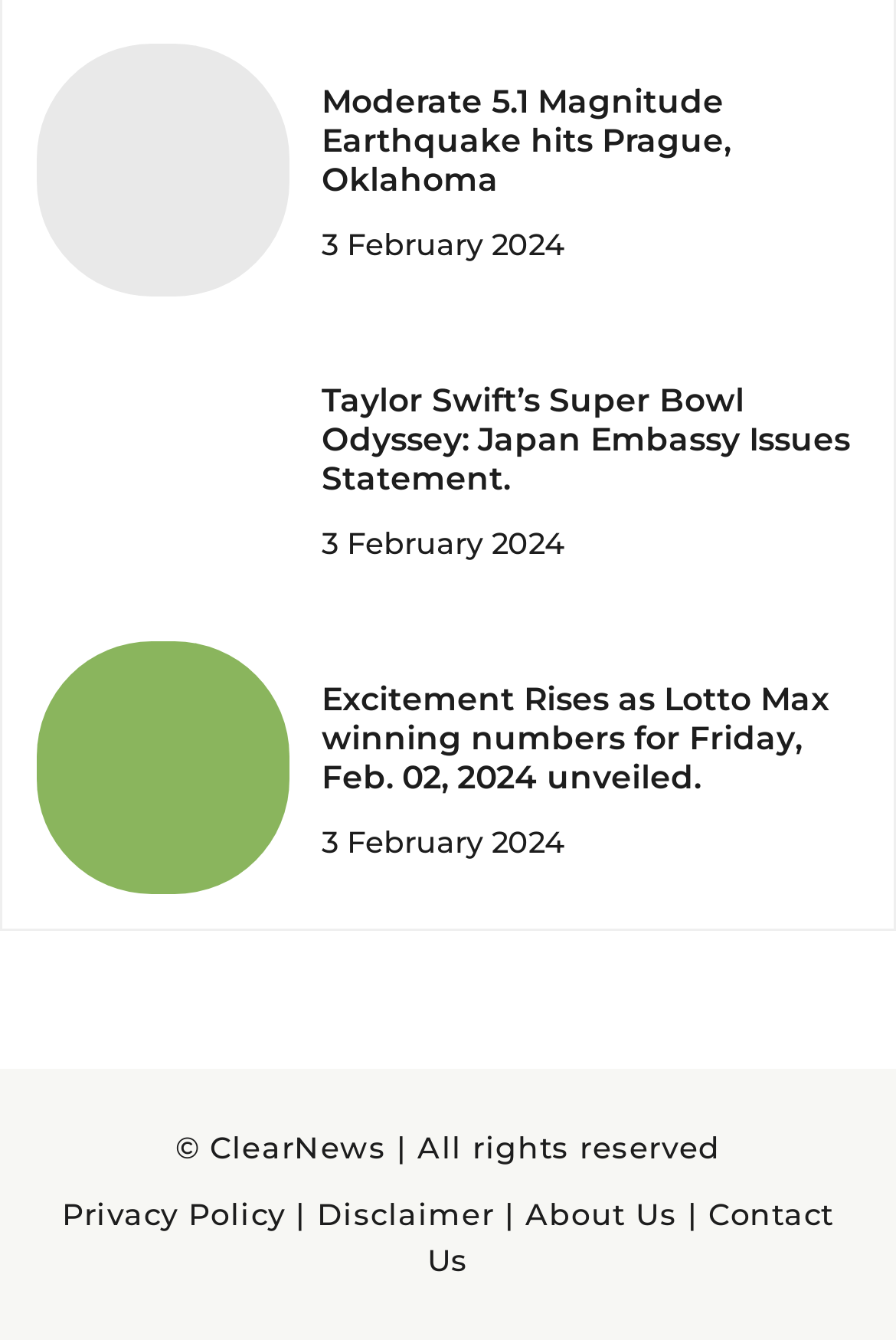Identify the bounding box coordinates of the region that needs to be clicked to carry out this instruction: "Contact Us". Provide these coordinates as four float numbers ranging from 0 to 1, i.e., [left, top, right, bottom].

[0.477, 0.892, 0.931, 0.953]